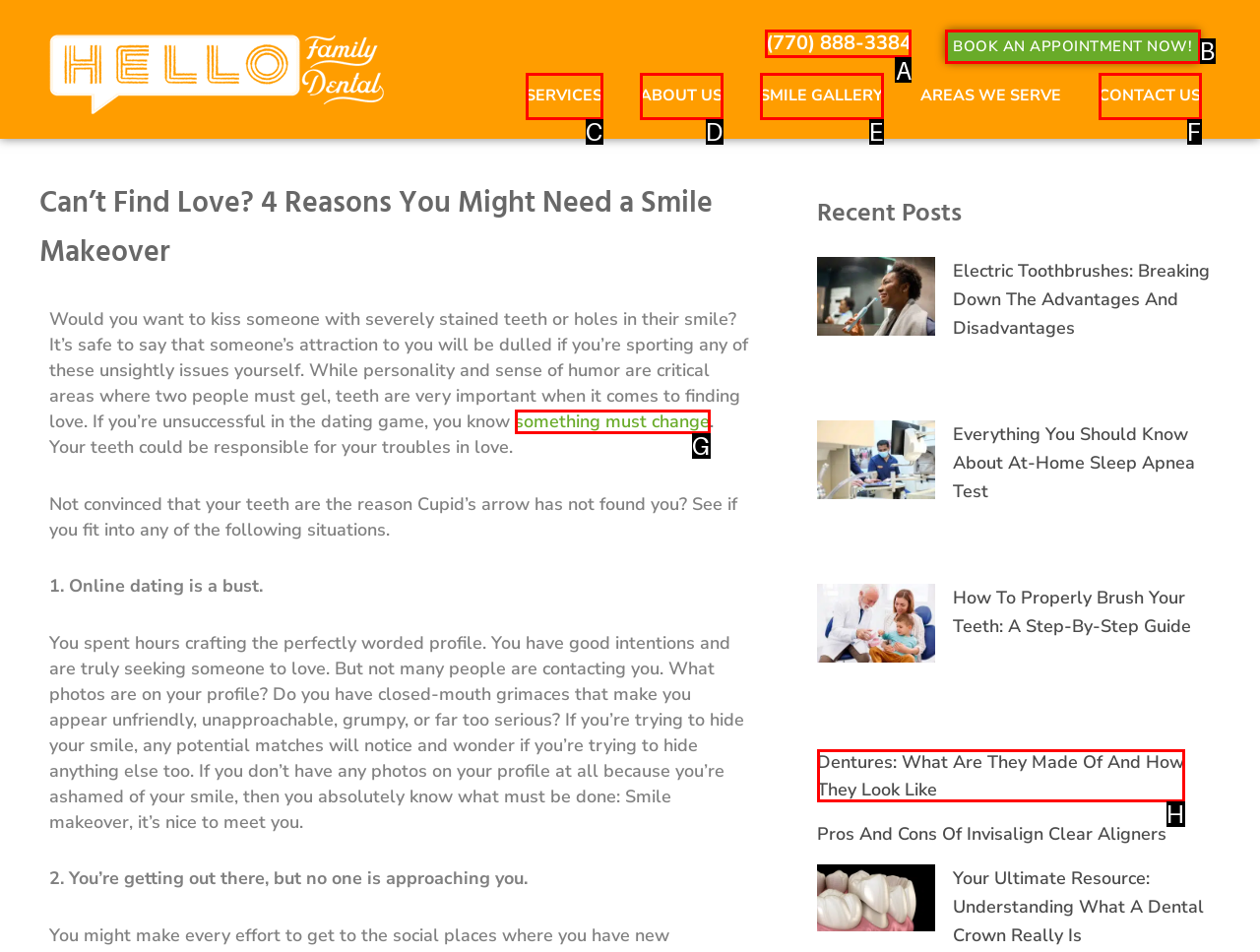Given the description: Book an Appointment Now!, choose the HTML element that matches it. Indicate your answer with the letter of the option.

B